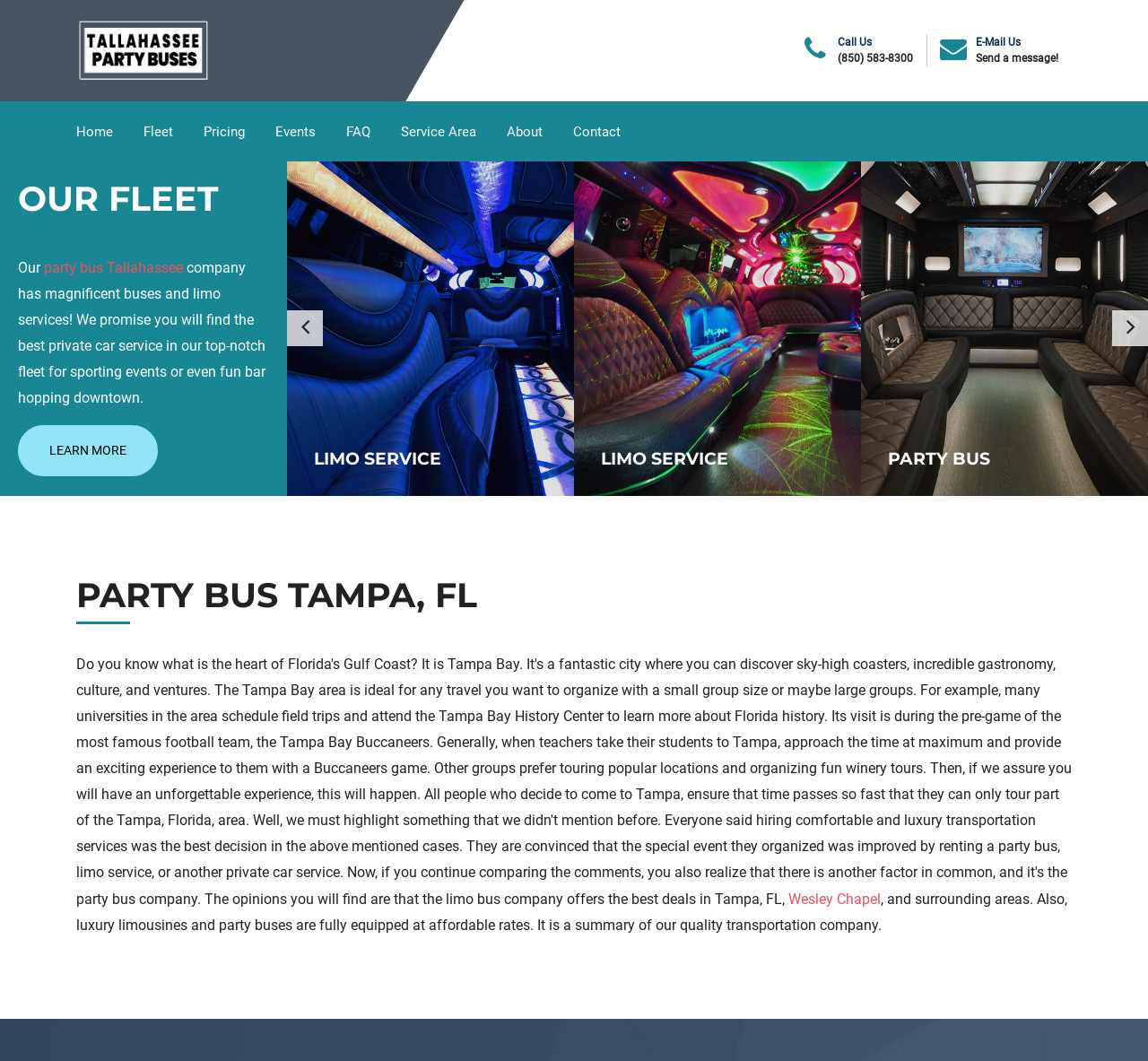Please locate the bounding box coordinates for the element that should be clicked to achieve the following instruction: "Send an email". Ensure the coordinates are given as four float numbers between 0 and 1, i.e., [left, top, right, bottom].

[0.85, 0.049, 0.922, 0.061]